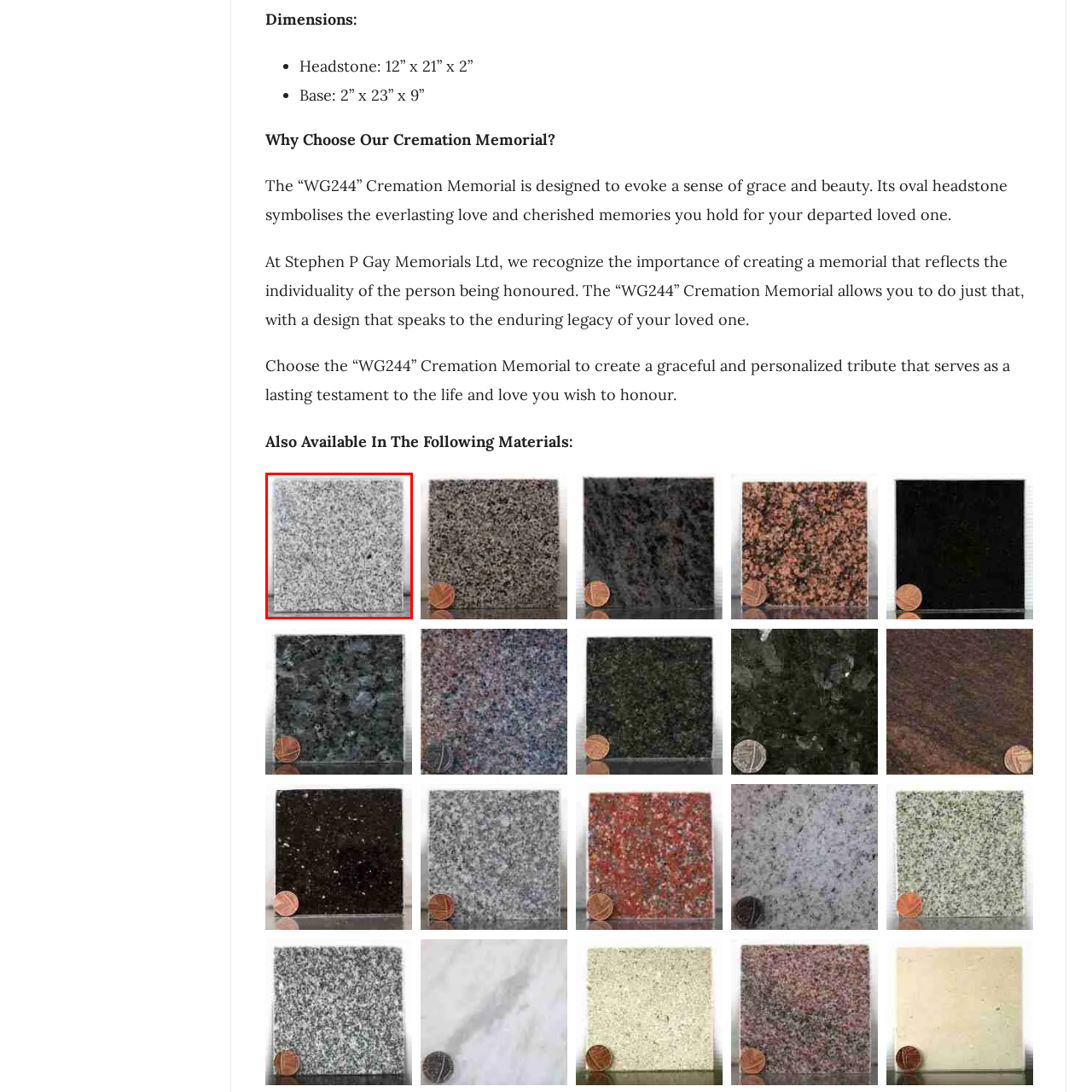Observe the image inside the red bounding box and answer briefly using a single word or phrase: What is the characteristic of the grain in Abbey Grey Granite?

Fine